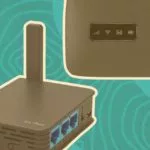Generate a comprehensive caption that describes the image.

This image showcases a portable WiFi device, designed for easy connectivity on the go. The device features an antenna that indicates its capability to receive signals, and it is compact, making it ideal for travel. The front side of the unit includes visible network ports, suggesting that it can support multiple wired connections, while the back may display additional controls or indicators. This image is part of a content series that aims to guide users in finding effective solutions for portable internet access, highlighting products that cater to modern connectivity needs in various scenarios.